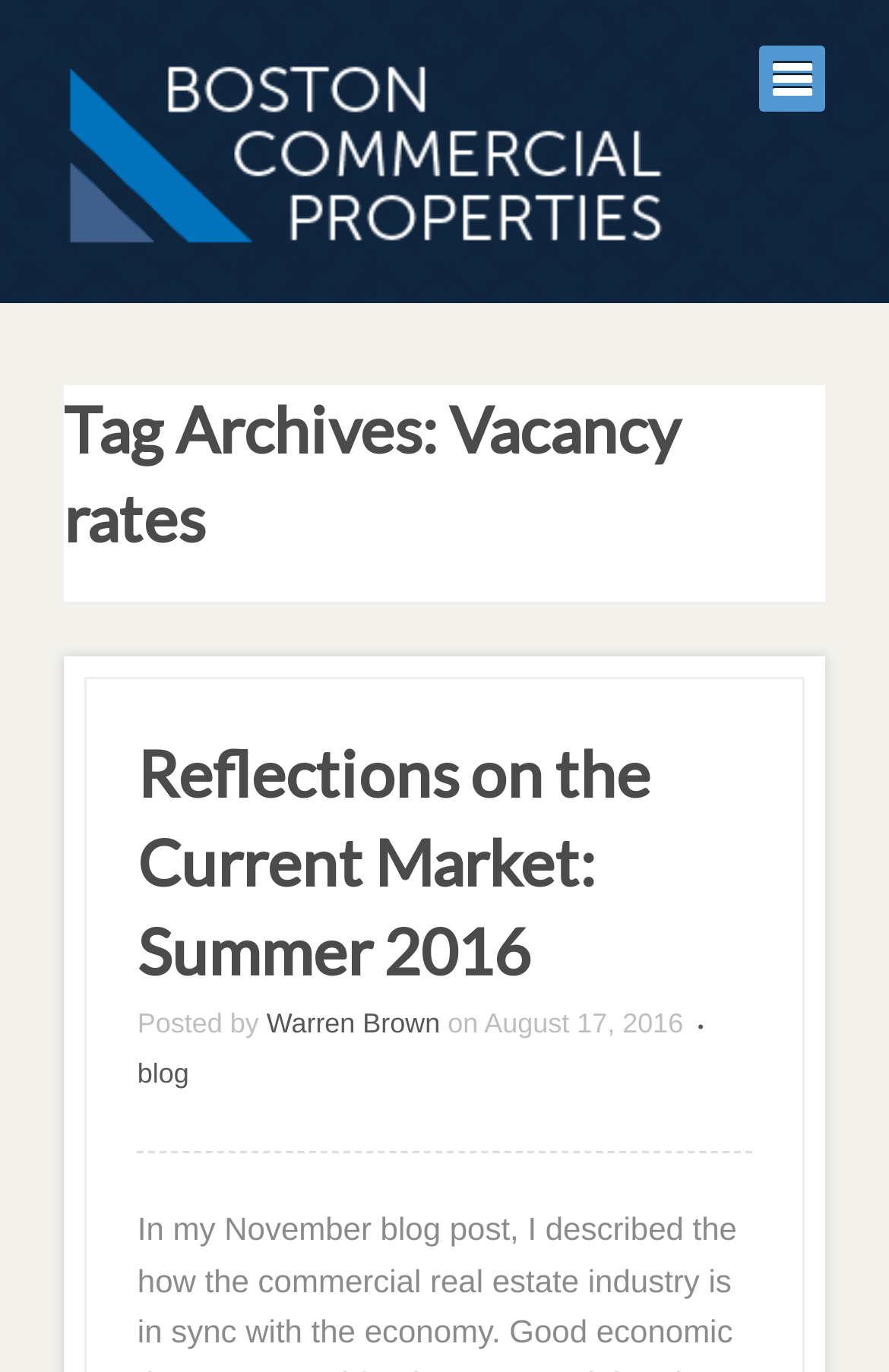What is the title of the current archive?
Please provide a single word or phrase based on the screenshot.

Vacancy rates